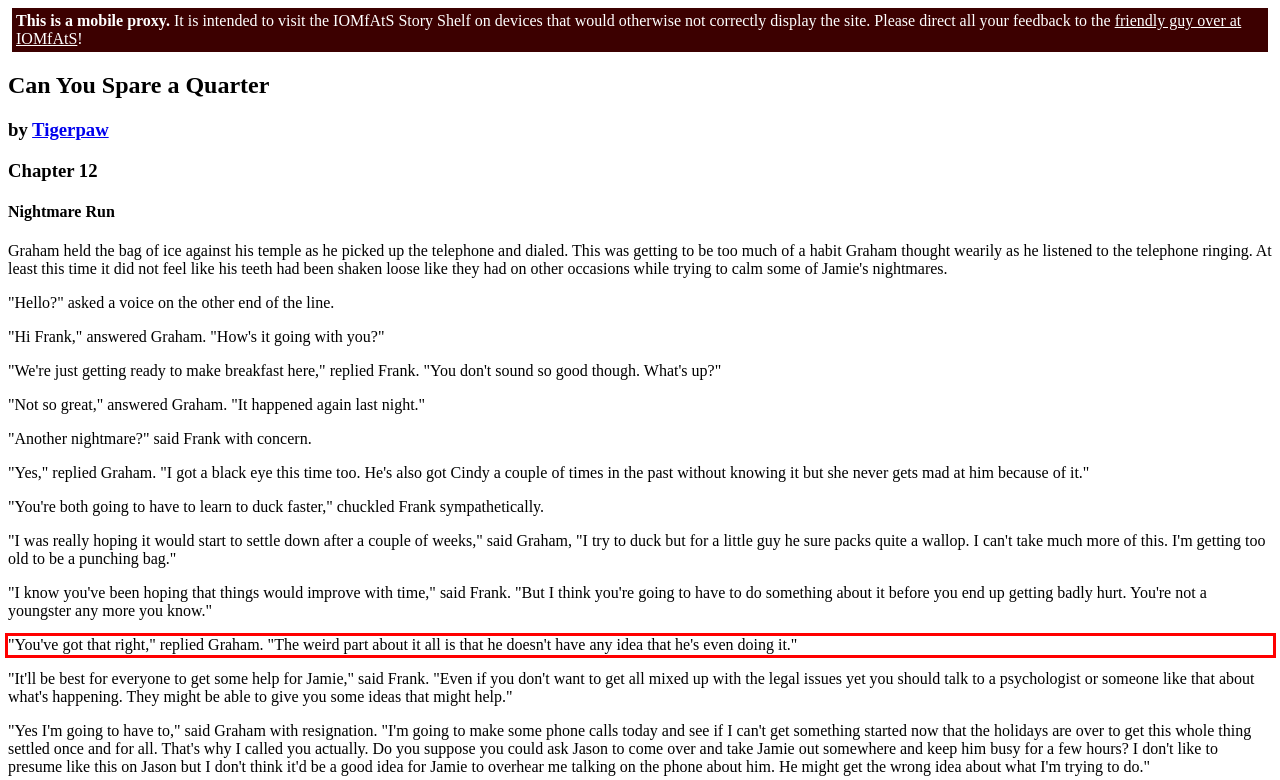Examine the webpage screenshot and use OCR to obtain the text inside the red bounding box.

"You've got that right," replied Graham. "The weird part about it all is that he doesn't have any idea that he's even doing it."